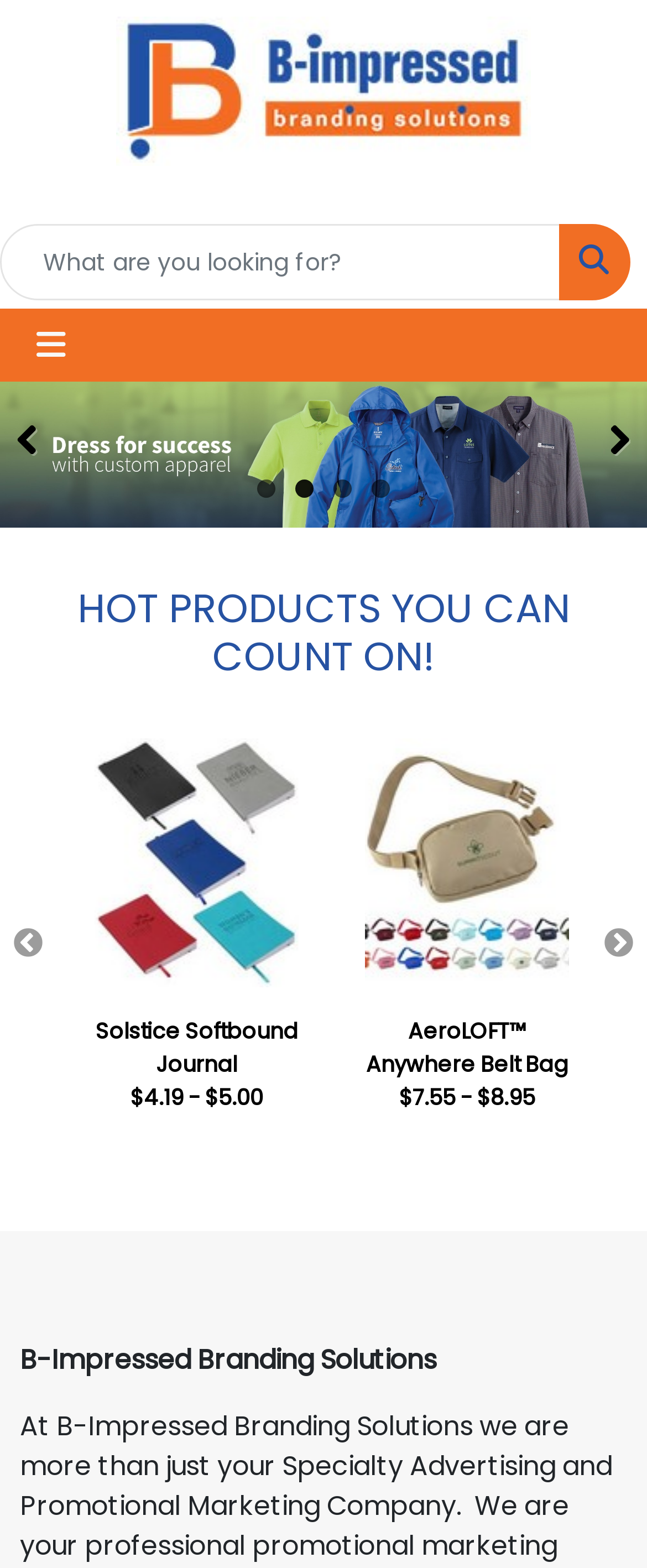Please identify the bounding box coordinates of the area that needs to be clicked to fulfill the following instruction: "View the Secret Rescue Options Menu."

None